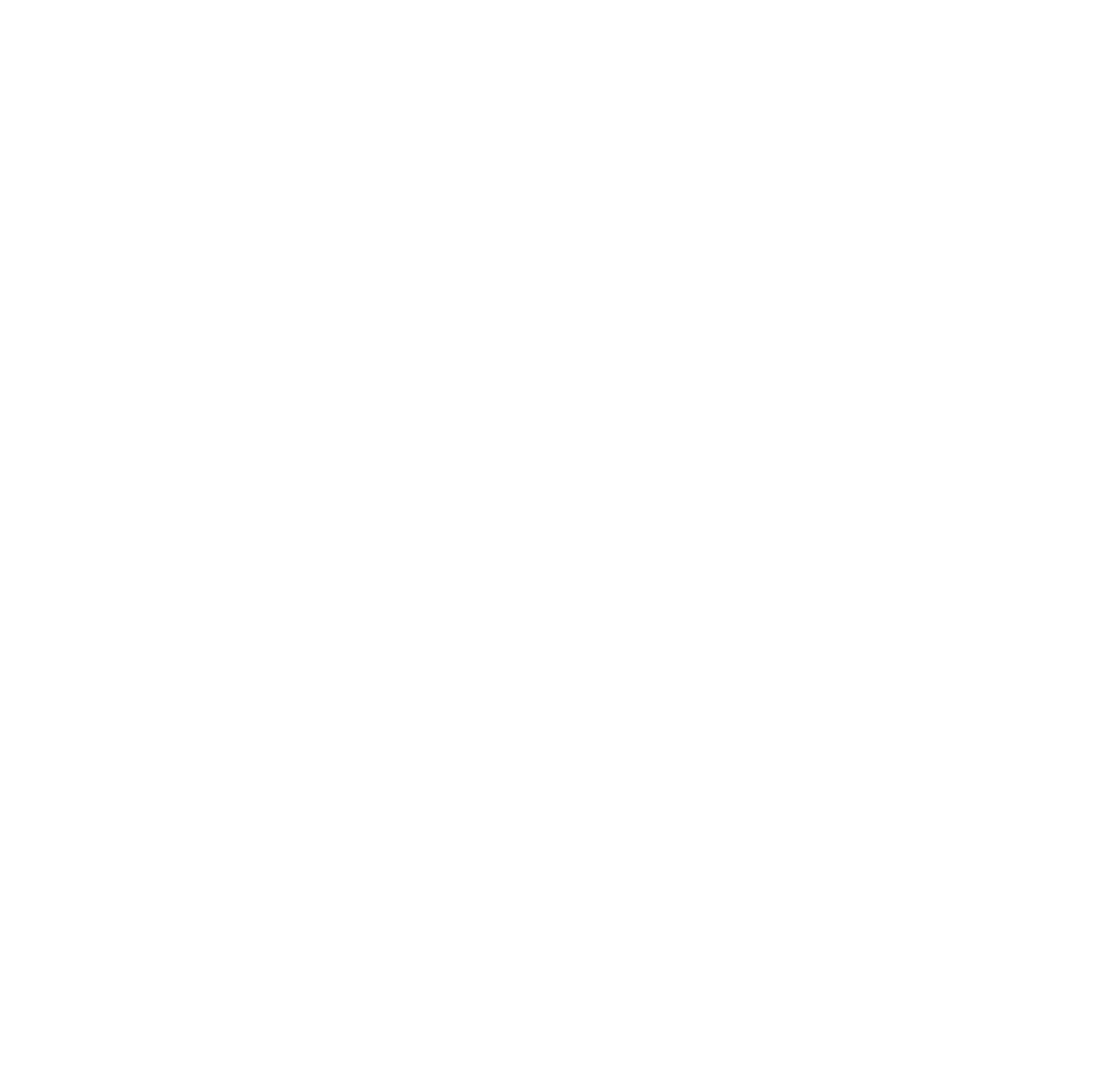Please determine the bounding box coordinates for the UI element described as: "healthcare journeys".

[0.33, 0.42, 0.438, 0.435]